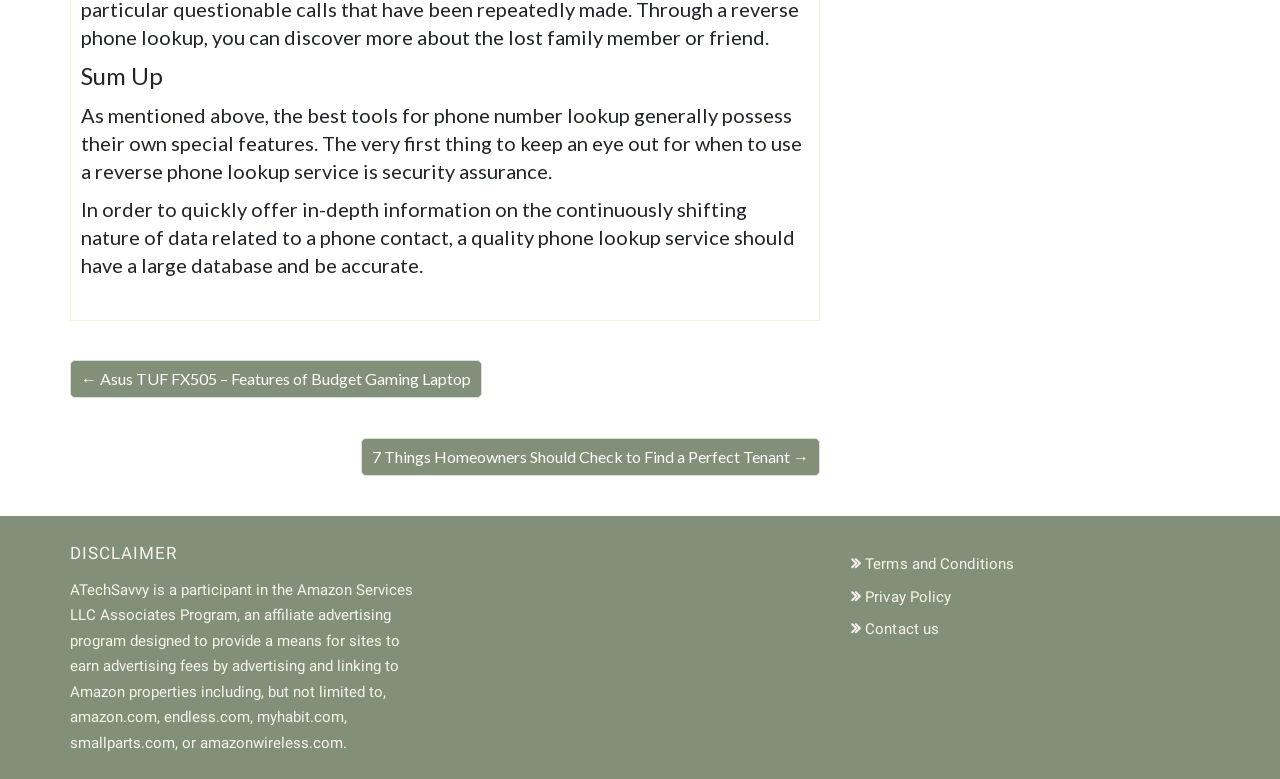Using the element description: "Privay Policy", determine the bounding box coordinates for the specified UI element. The coordinates should be four float numbers between 0 and 1, [left, top, right, bottom].

[0.668, 0.754, 0.743, 0.777]